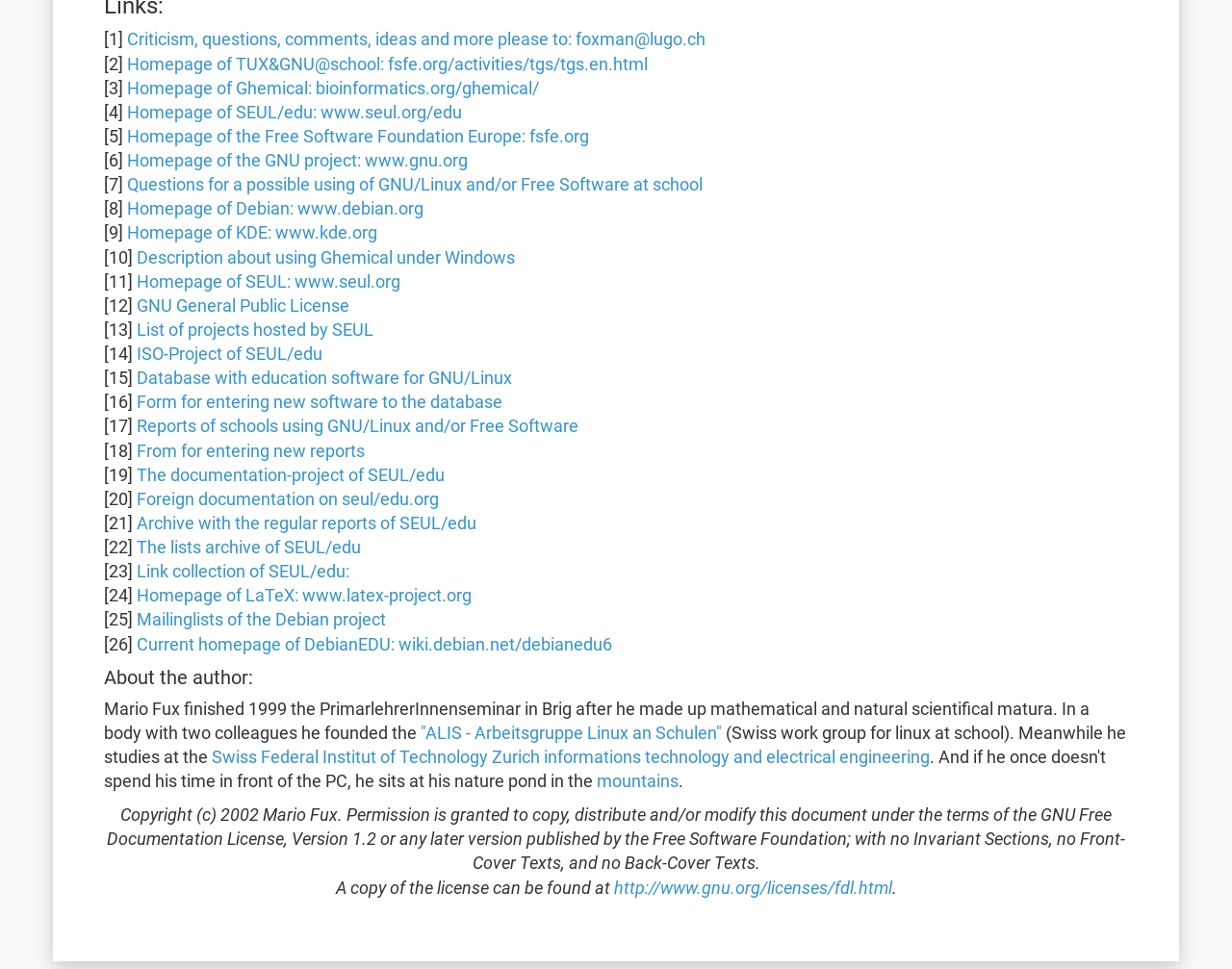Specify the bounding box coordinates of the area to click in order to follow the given instruction: "Learn about Microchip PIC vs Atmel AVR."

None